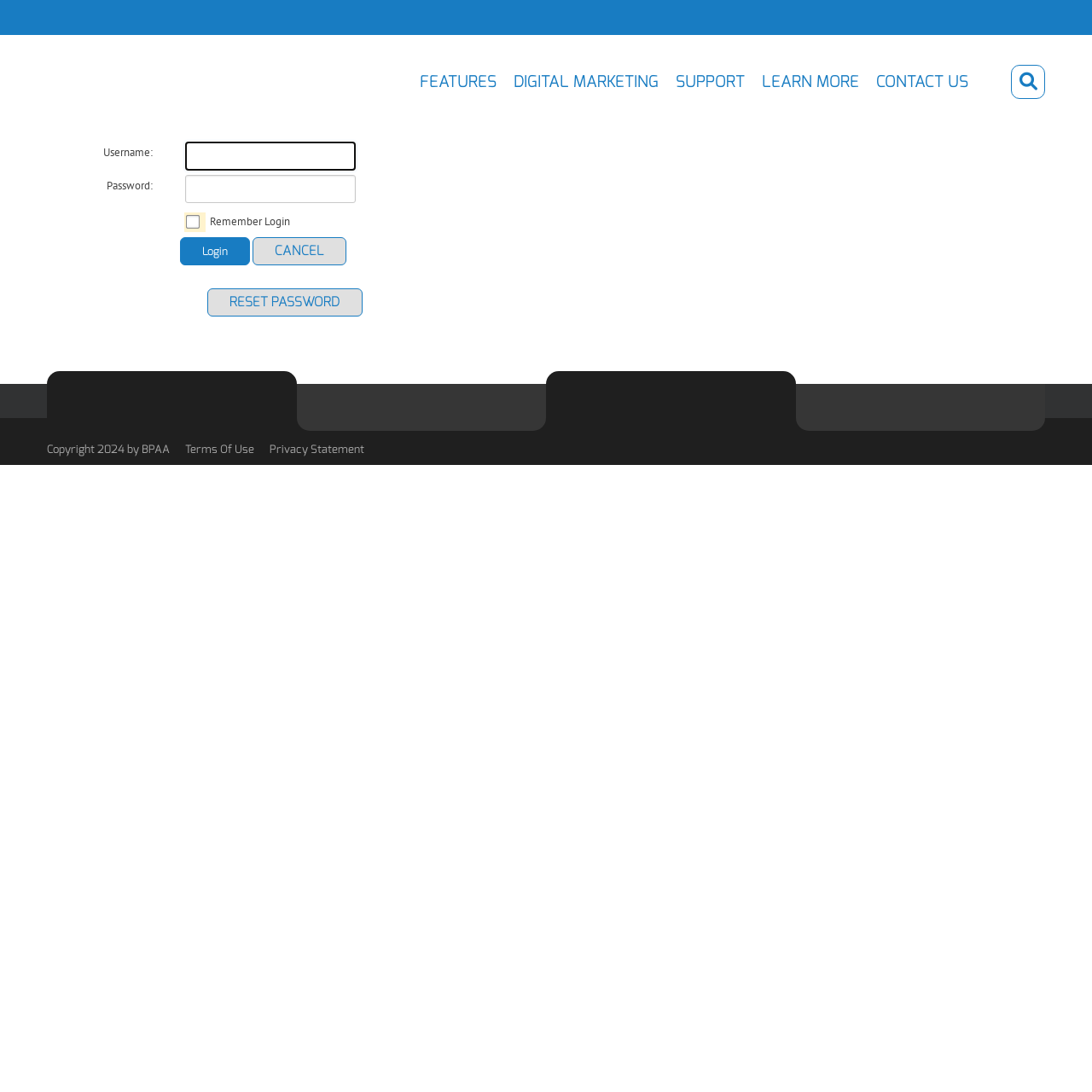Using the information in the image, give a detailed answer to the following question: What is the purpose of the textbox with label 'Username:'?

The textbox with label 'Username:' is used to input the username for login purposes, as it is a required field for the login process.